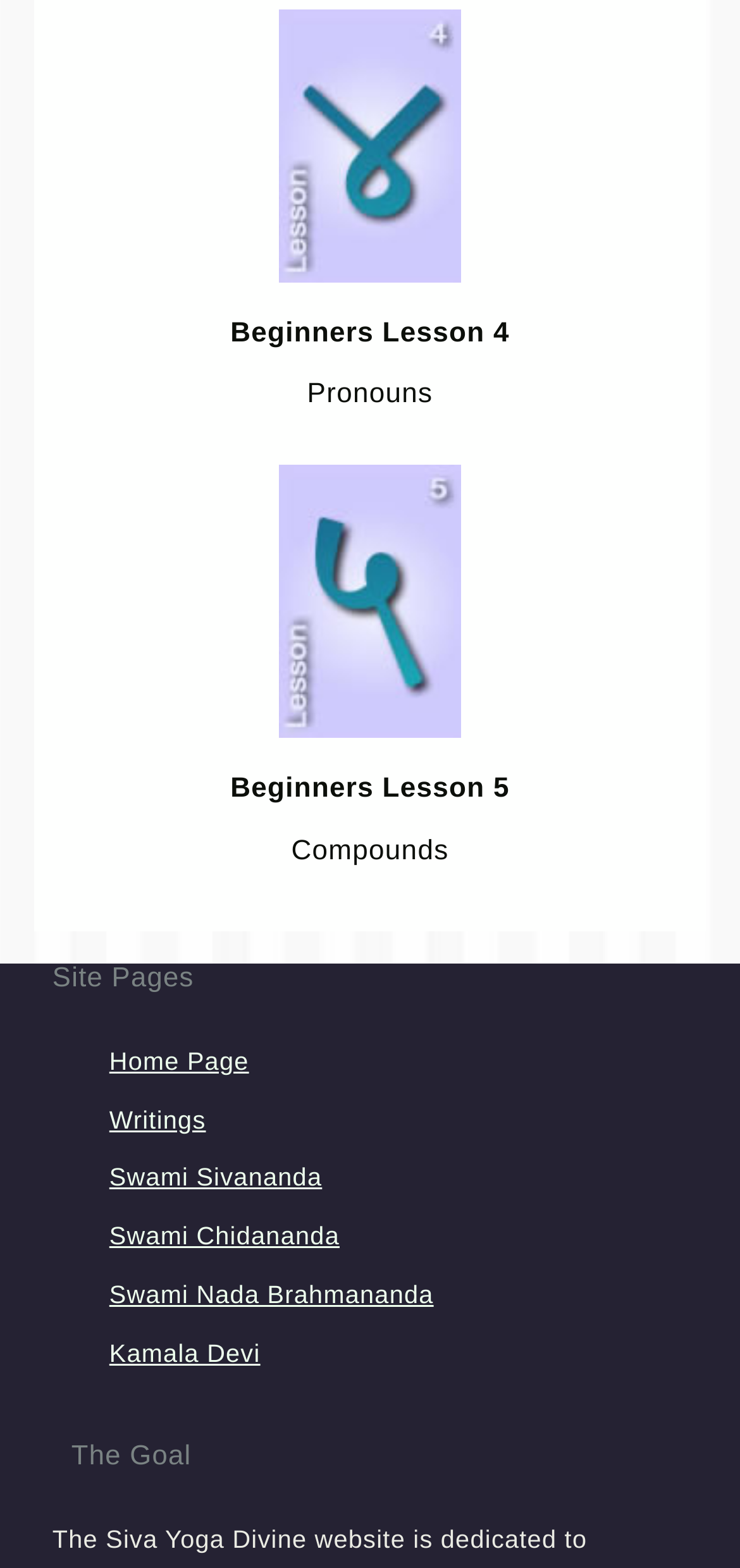Please provide a comprehensive answer to the question below using the information from the image: What is the text above the 'Site Pages' section?

The text 'Compounds' is located above the 'Site Pages' section, which suggests that it is a heading or a category related to compounds.